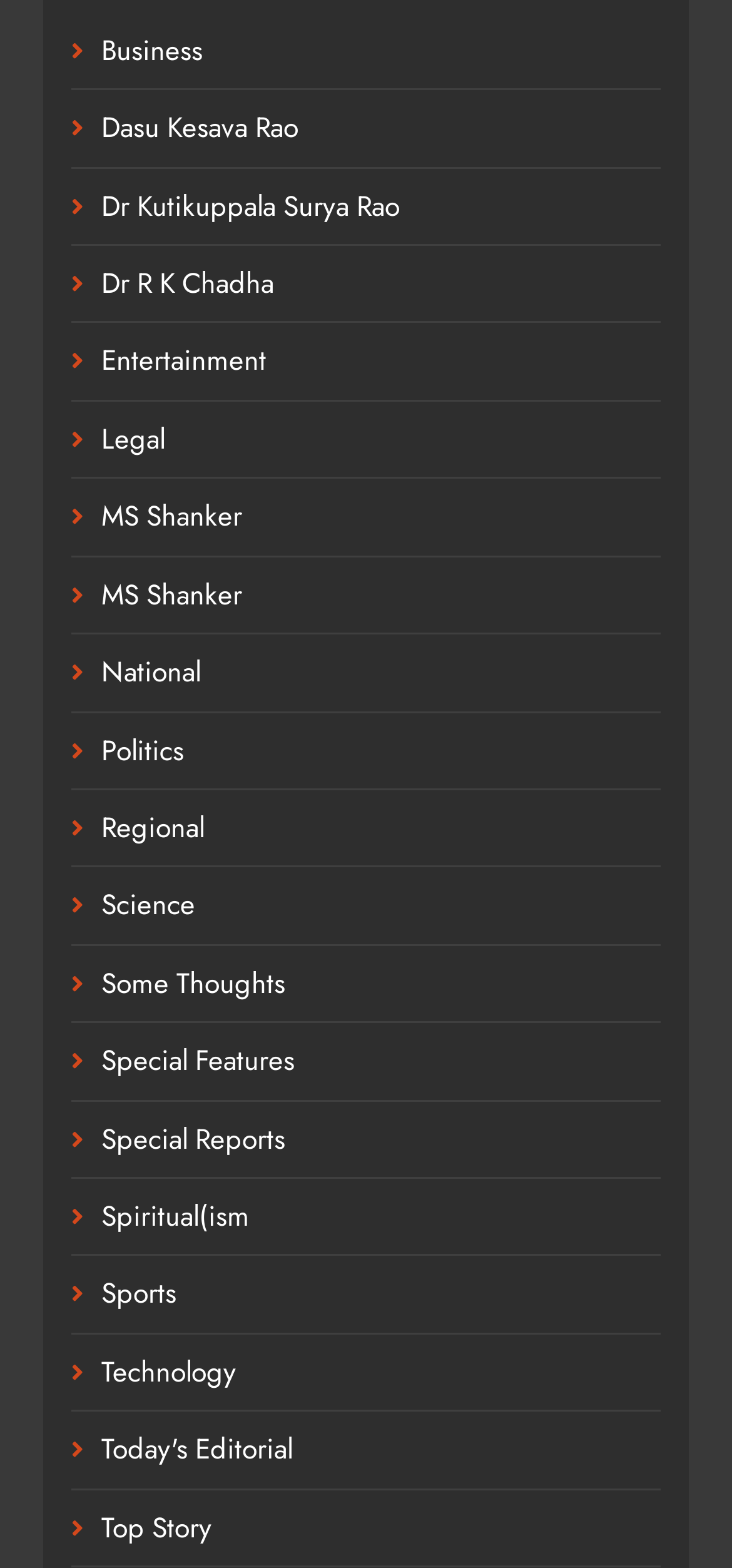How many categories are listed on the webpage?
Use the image to answer the question with a single word or phrase.

17